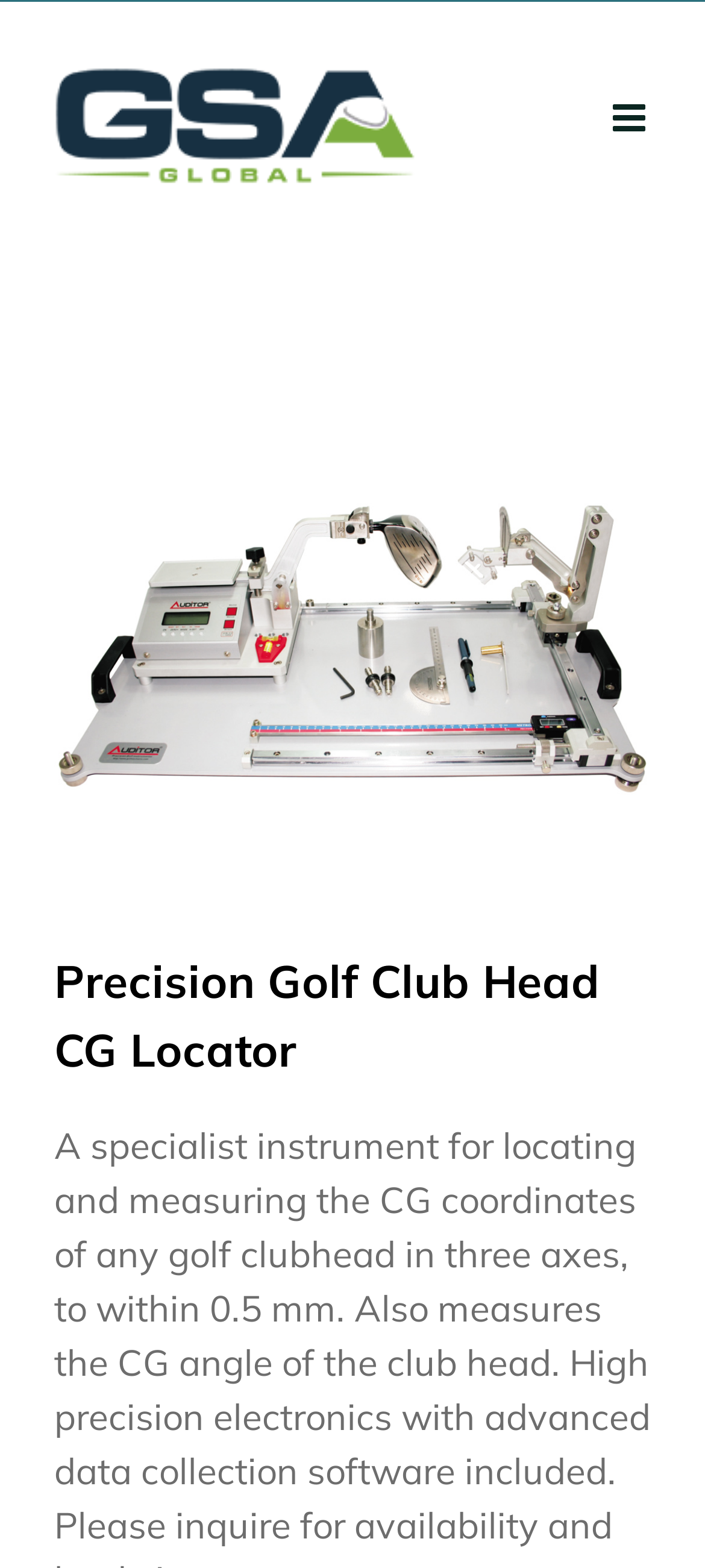What is the main topic of the webpage?
Look at the image and respond to the question as thoroughly as possible.

I determined the answer by looking at the various elements on the webpage, including the text 'Precision Golf Club Head CG Locator' and the image of a golf club head. These elements suggest that the main topic of the webpage is related to golf.